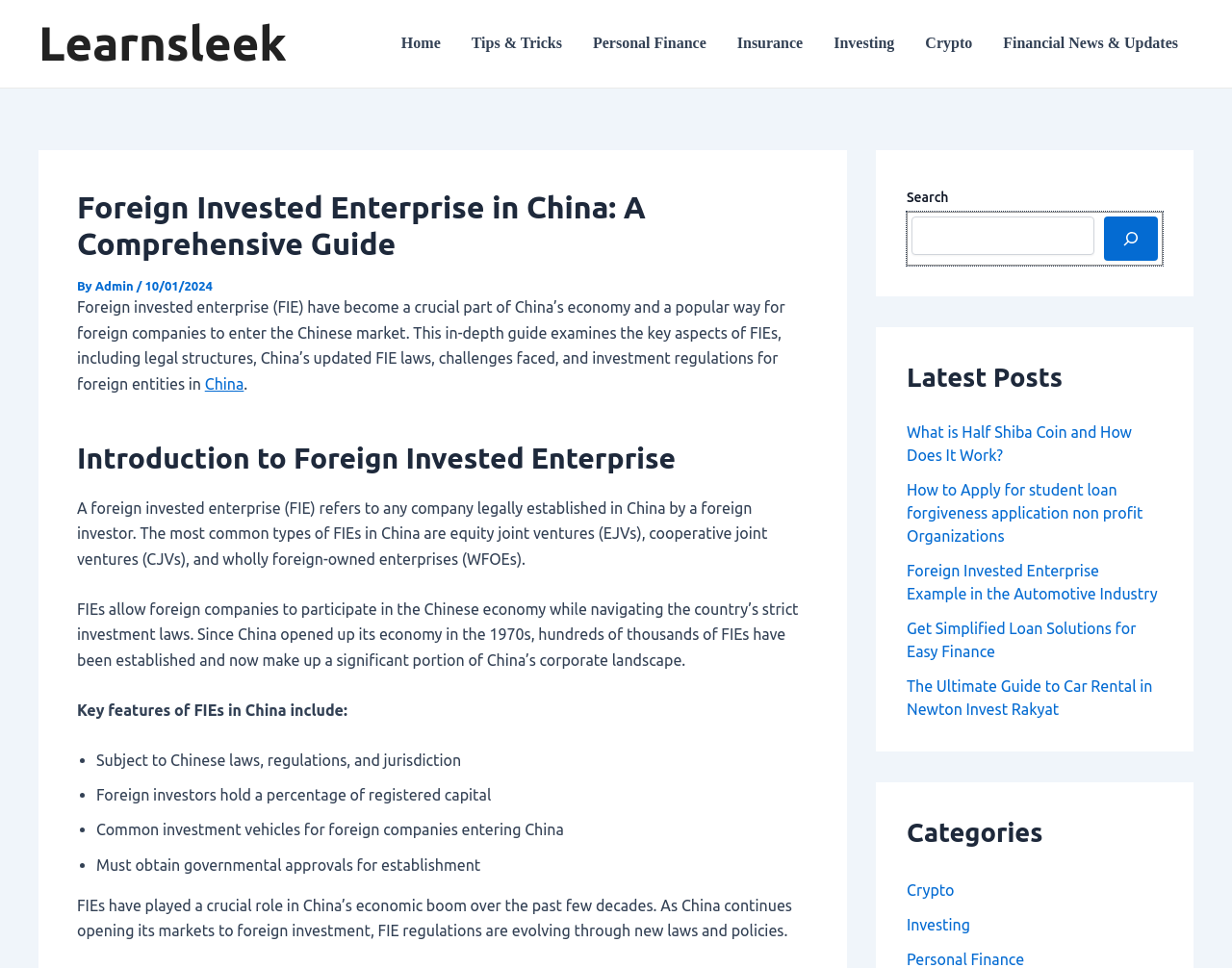Determine the bounding box coordinates of the clickable area required to perform the following instruction: "Click on the link to learn about Personal Finance". The coordinates should be represented as four float numbers between 0 and 1: [left, top, right, bottom].

[0.469, 0.005, 0.586, 0.085]